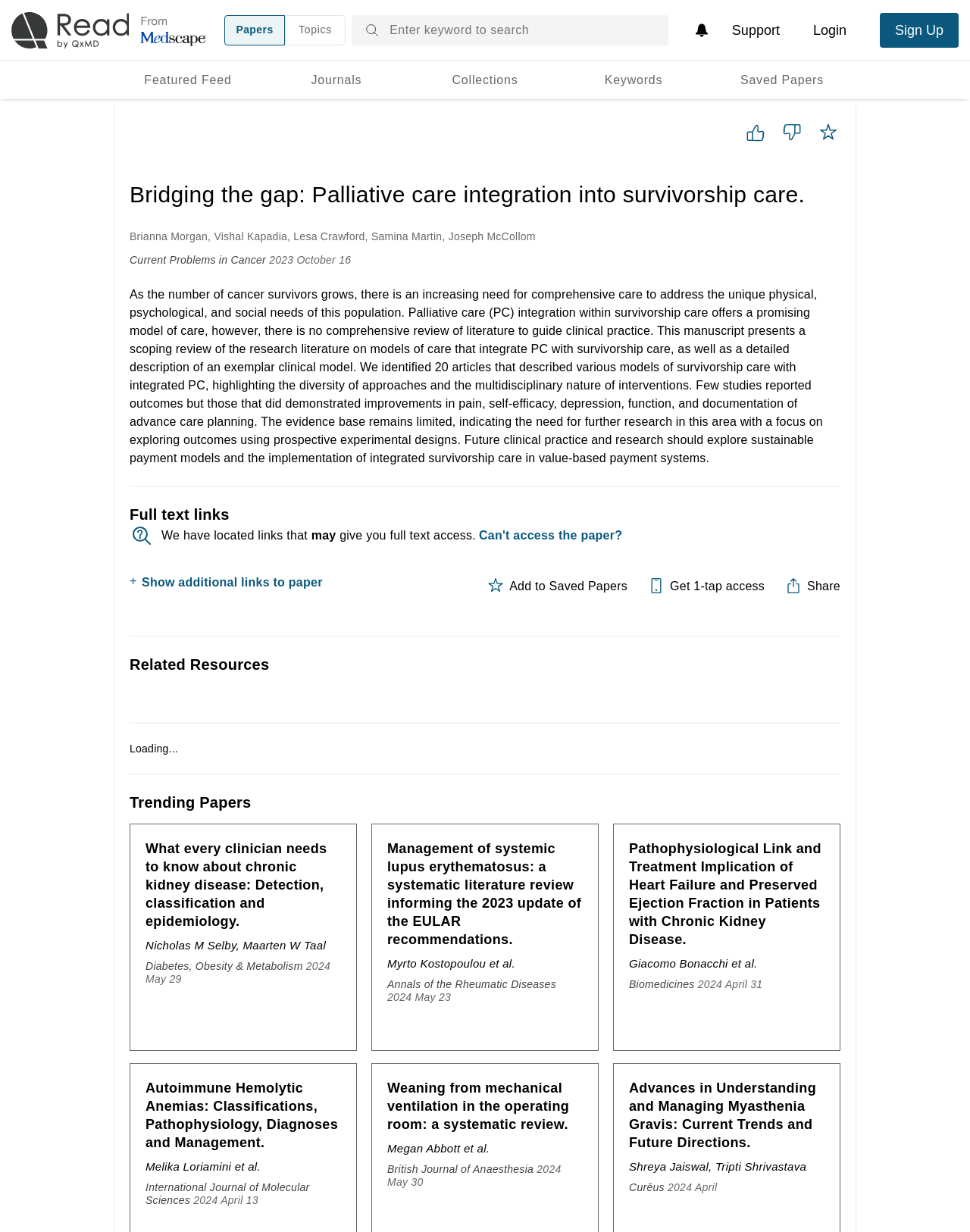Provide a brief response to the question below using one word or phrase:
What is the name of the journal of the first related resource?

Current Problems in Cancer